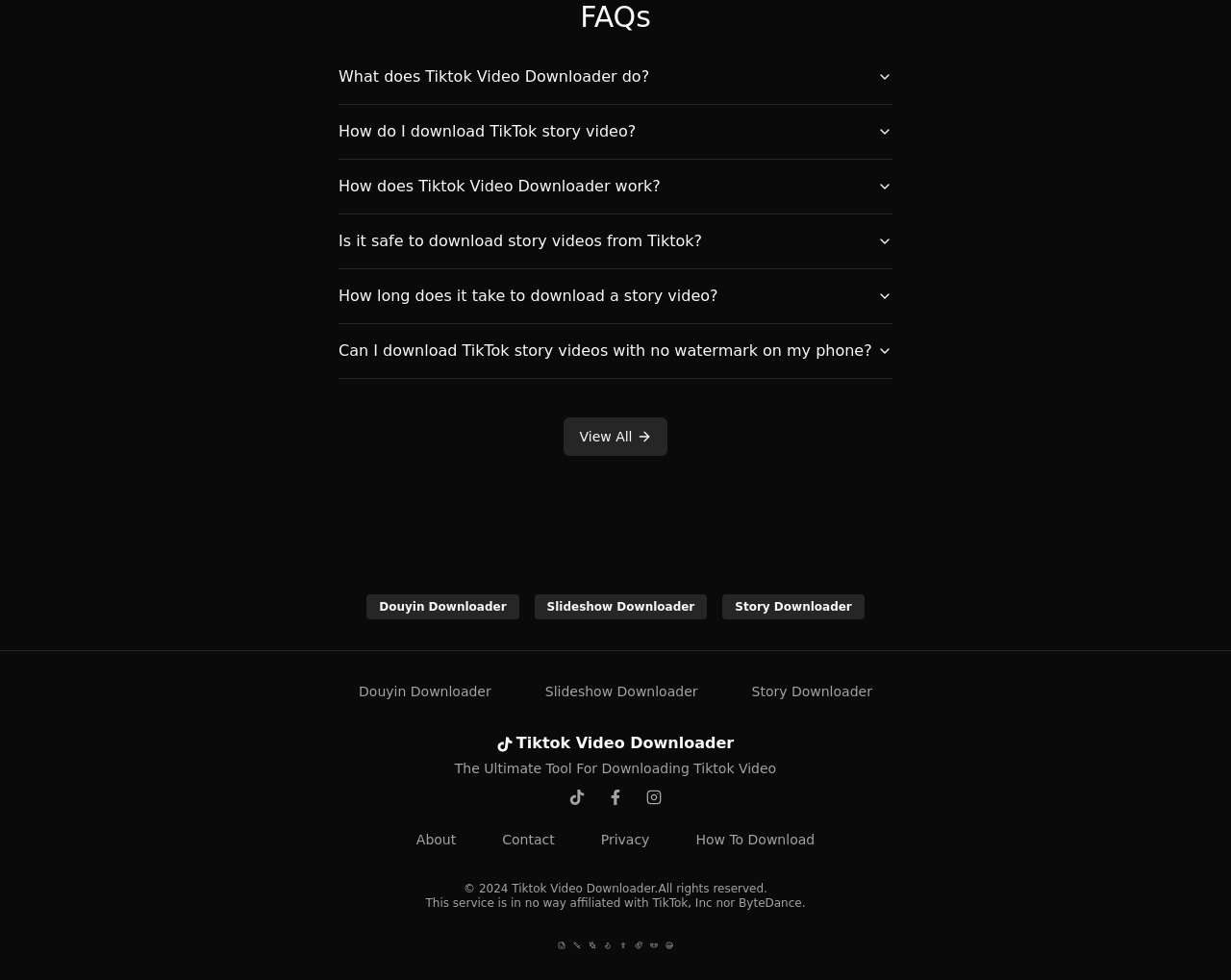Identify the bounding box coordinates of the region that needs to be clicked to carry out this instruction: "Visit the 'About' page". Provide these coordinates as four float numbers ranging from 0 to 1, i.e., [left, top, right, bottom].

[0.338, 0.849, 0.37, 0.865]